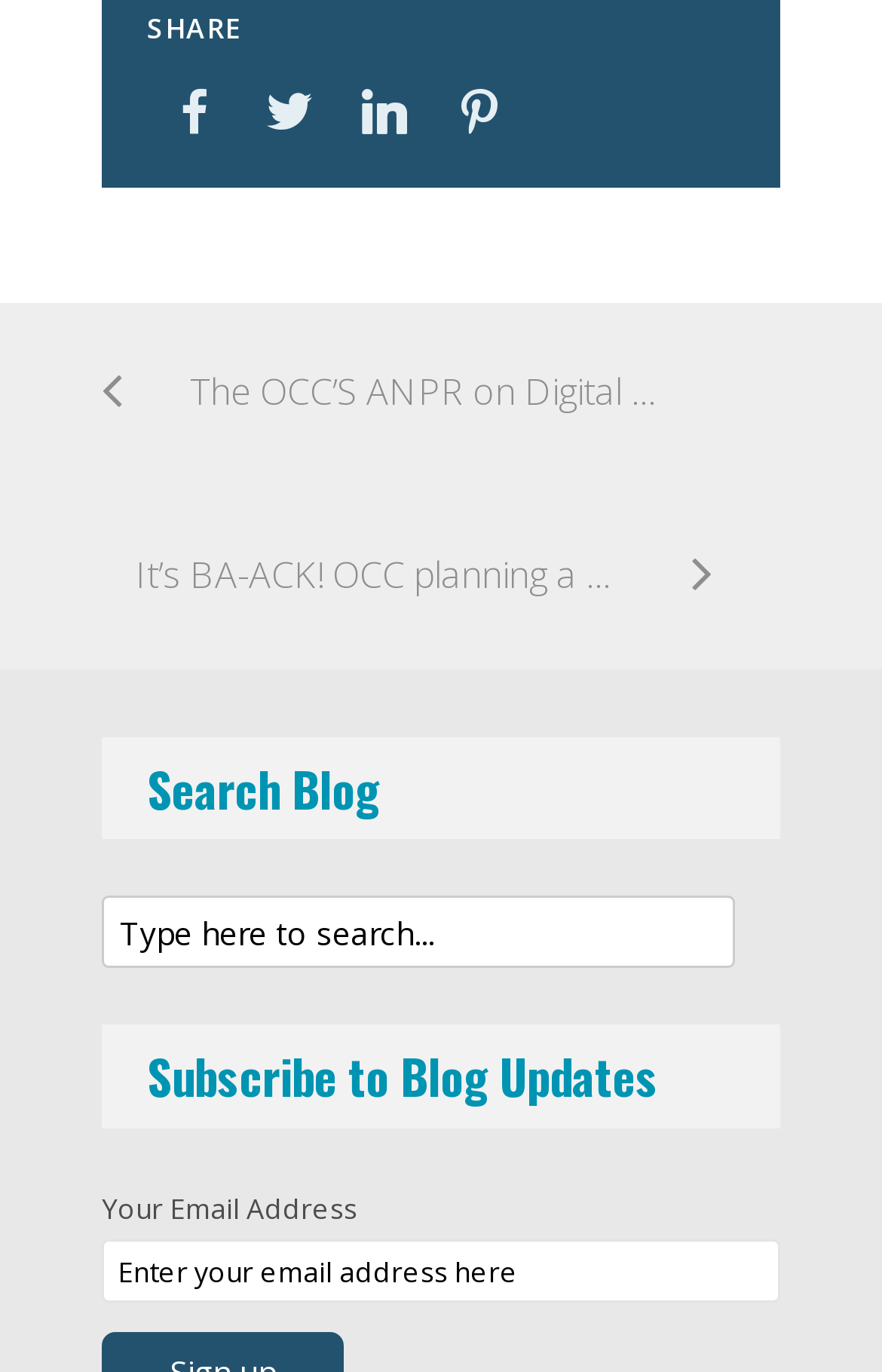What is the purpose of the 'SHARE' button?
Could you give a comprehensive explanation in response to this question?

The 'SHARE' button is likely used to share the webpage's content, possibly on social media or via email, although the exact sharing options are not specified.